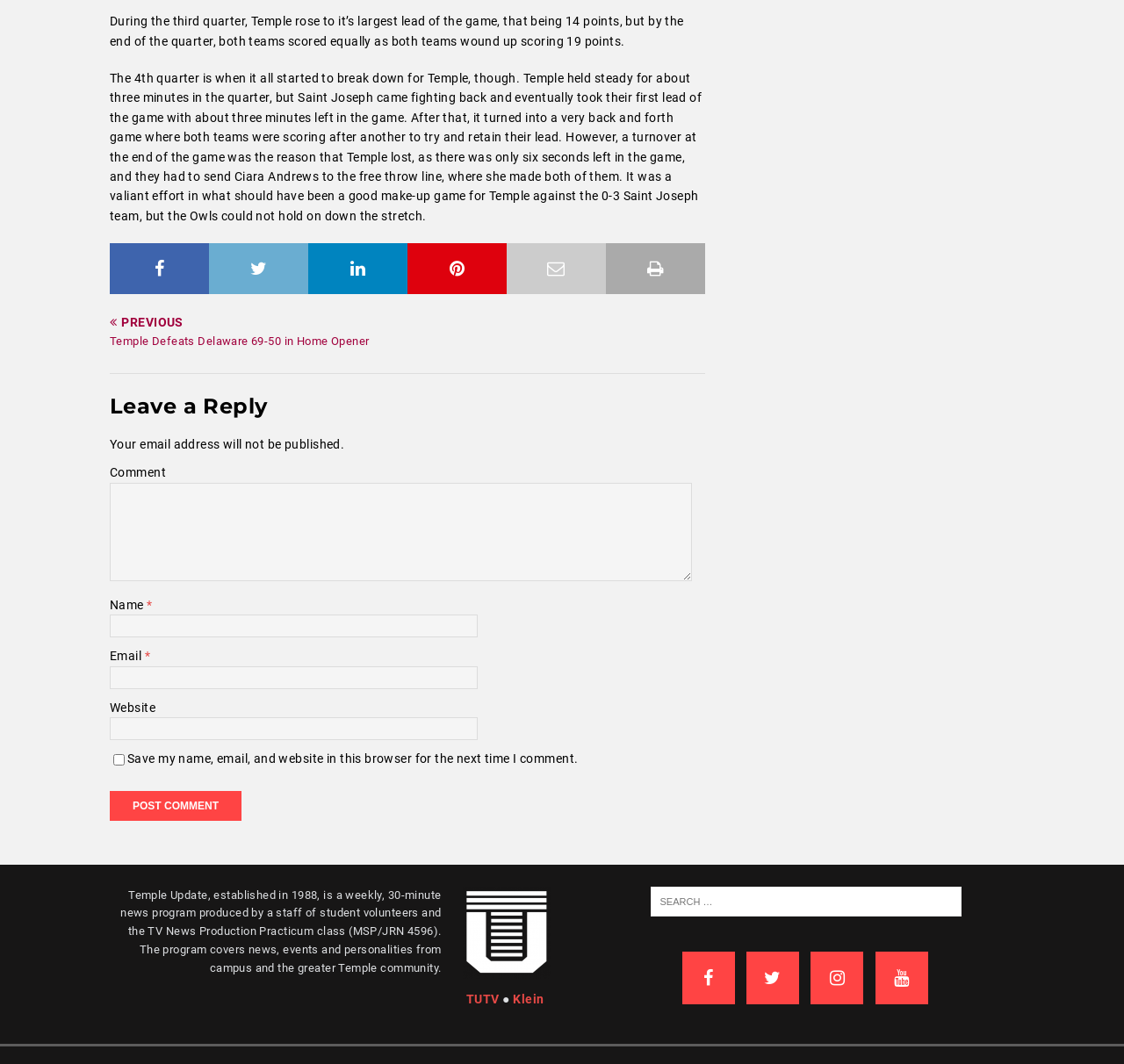Bounding box coordinates should be in the format (top-left x, top-left y, bottom-right x, bottom-right y) and all values should be floating point numbers between 0 and 1. Determine the bounding box coordinate for the UI element described as: Klein

[0.457, 0.932, 0.484, 0.945]